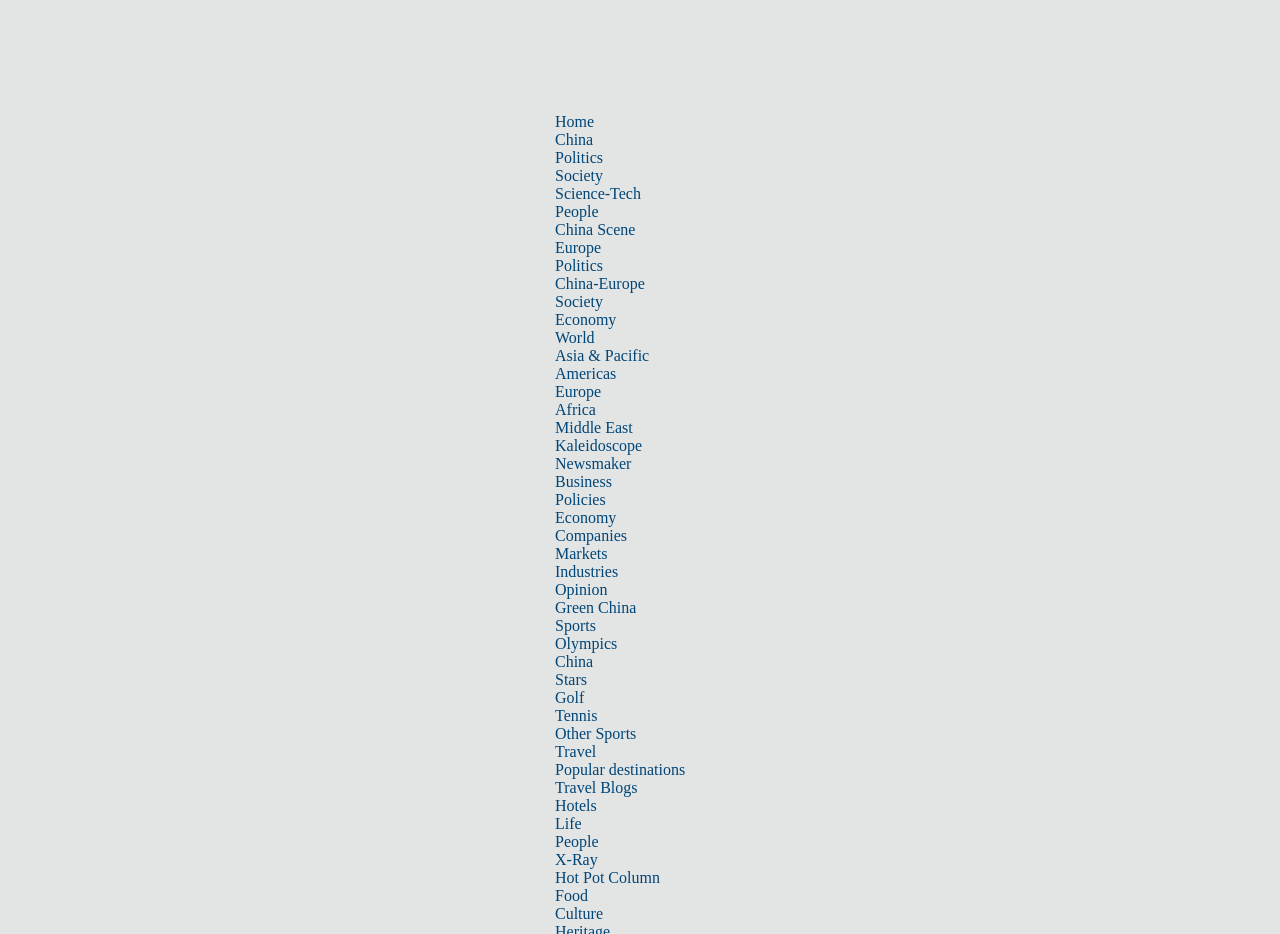Is there a 'Travel' category in the top menu?
Use the image to answer the question with a single word or phrase.

Yes